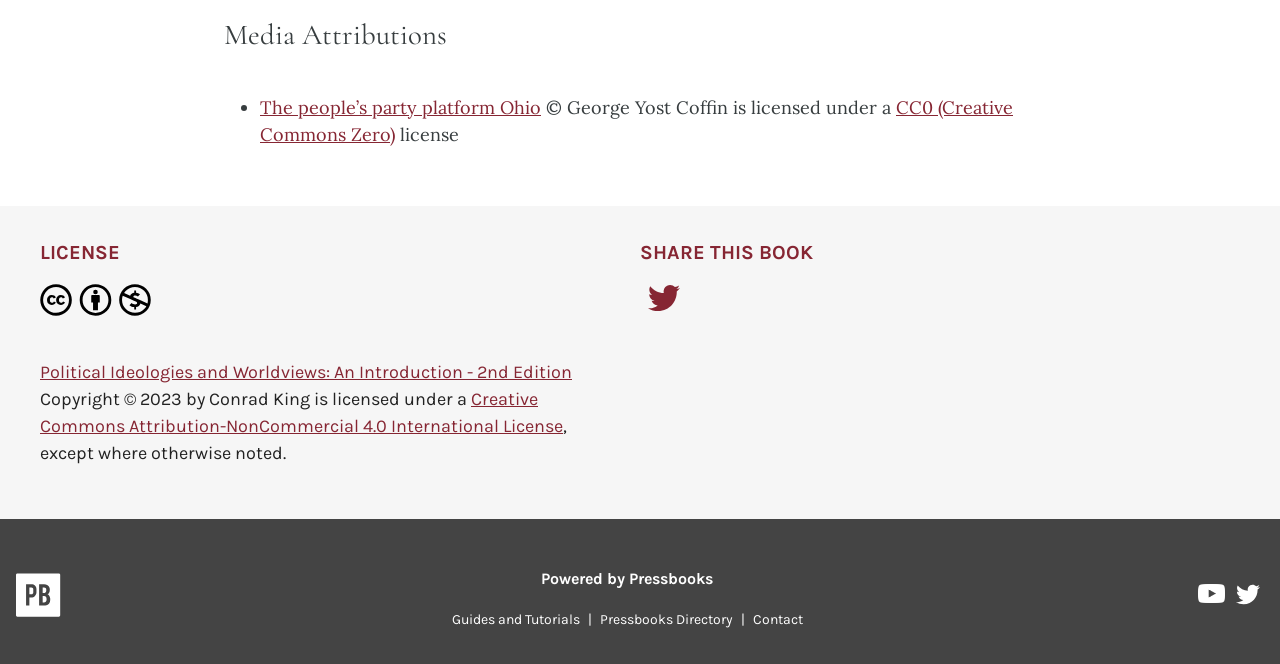Based on the element description parent_node: Powered by Pressbooks title="Pressbooks", identify the bounding box coordinates for the UI element. The coordinates should be in the format (top-left x, top-left y, bottom-right x, bottom-right y) and within the 0 to 1 range.

[0.012, 0.863, 0.048, 0.942]